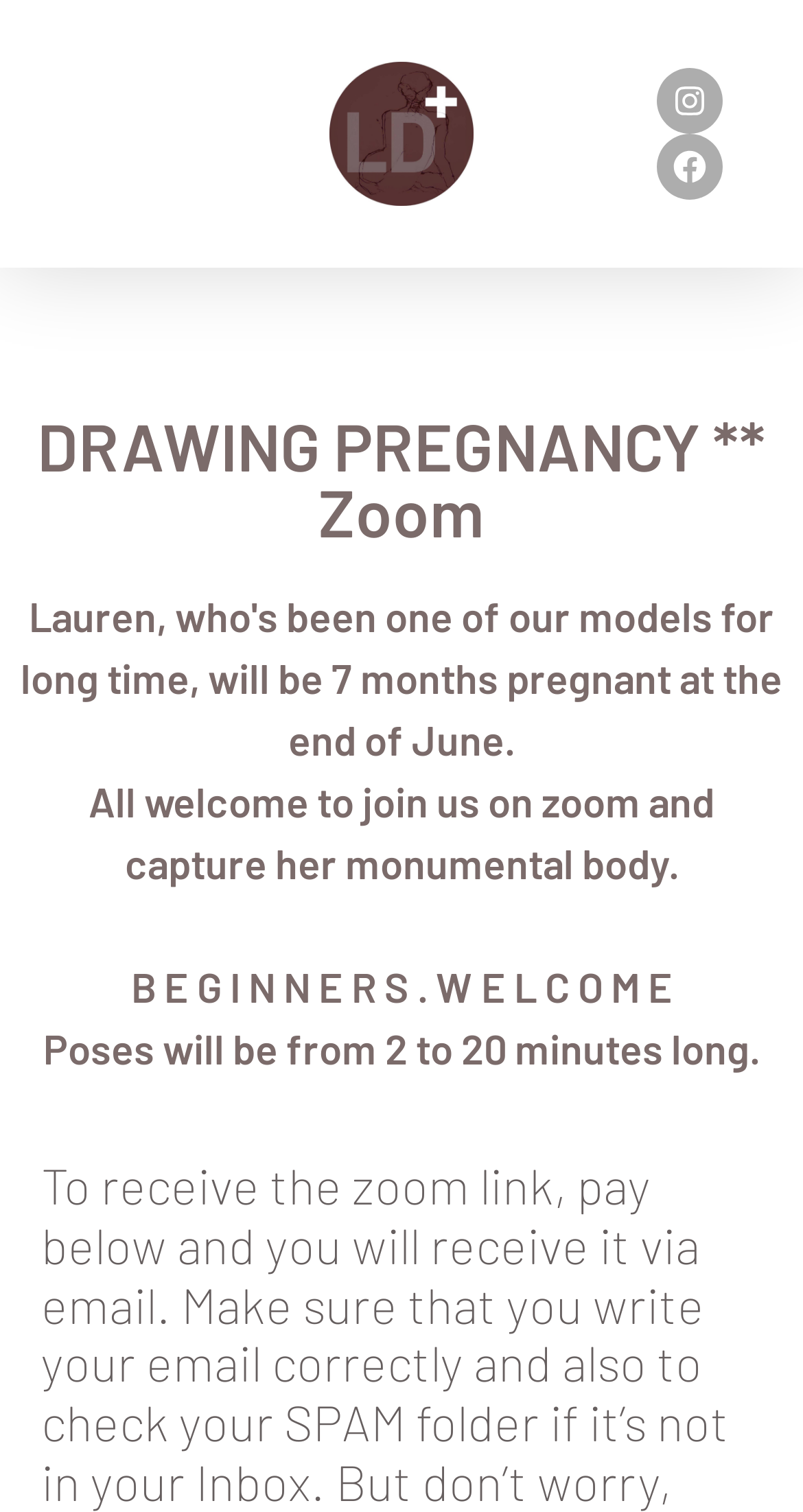What is the platform for the drawing event?
Can you give a detailed and elaborate answer to the question?

The heading 'DRAWING PREGNANCY ** Zoom' and the description of the event indicate that the platform for the drawing event is Zoom, a video conferencing platform.